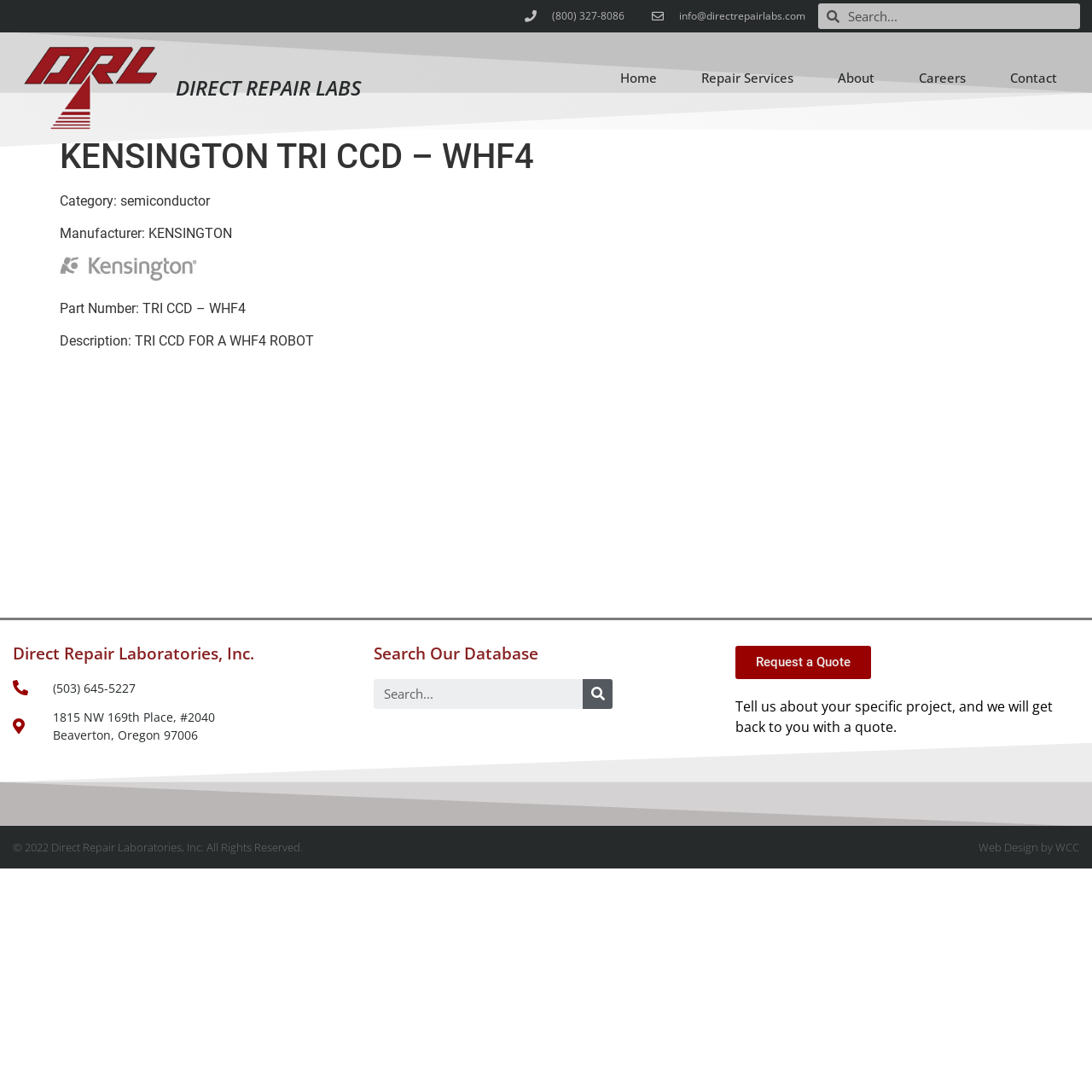Determine the main headline of the webpage and provide its text.

DIRECT REPAIR LABS